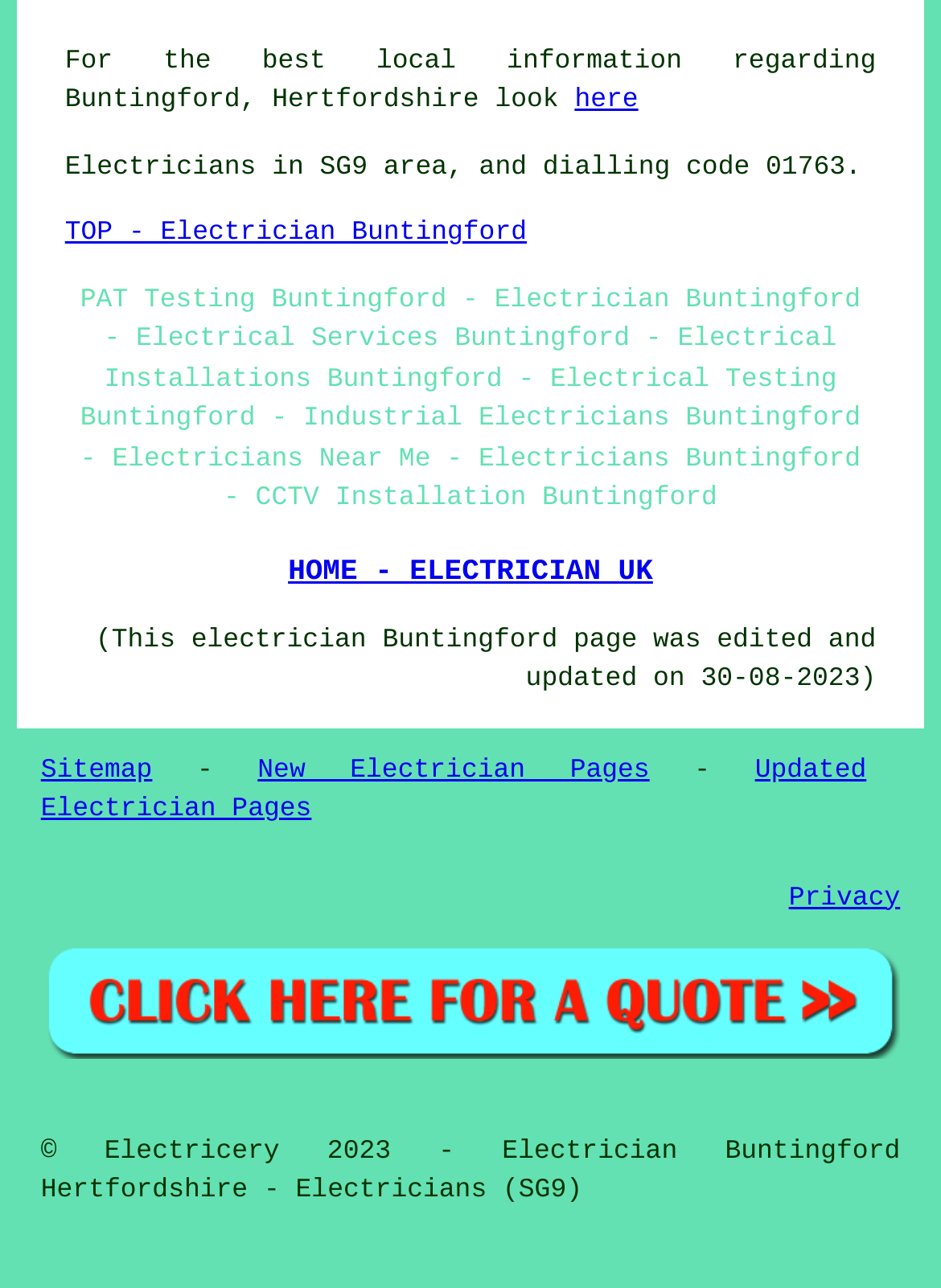Examine the image and give a thorough answer to the following question:
What is the purpose of the 'Click for a Quotation Buntingford' button?

The 'Click for a Quotation Buntingford' button is an interactive element on the webpage that allows users to request a quotation for electrician services in Buntingford. This can be inferred from the text and the image associated with the button.